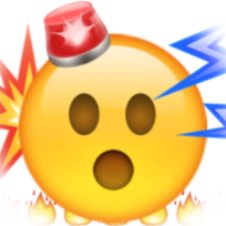Generate an elaborate caption for the given image.

The image features an expressive emoji character, characterized by its round yellow face with wide eyes and an open mouth, conveying a sense of surprise or alarm. Atop its head, it sports a small red siren, commonly associated with emergency vehicles, which enhances the feeling of urgency. Flanking the face are red and blue lightning bolts, suggesting alertness or an imminent situation, while flames at the bottom add to the dramatic intensity. This emoji captures a mix of surprise and urgency, making it suitable for conveying excitement, alert messages, or the need for immediate attention in digital communication.